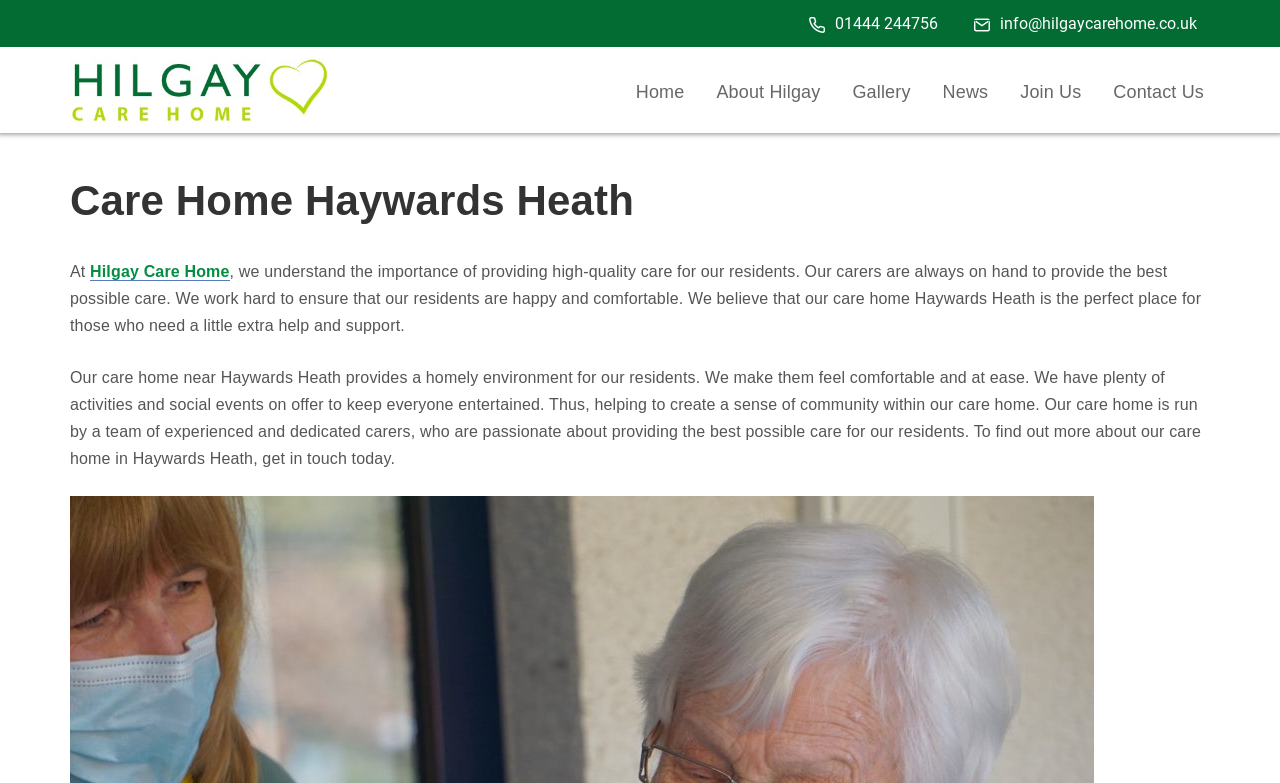Determine the bounding box coordinates for the region that must be clicked to execute the following instruction: "Get in touch with the care home".

[0.849, 0.086, 0.961, 0.15]